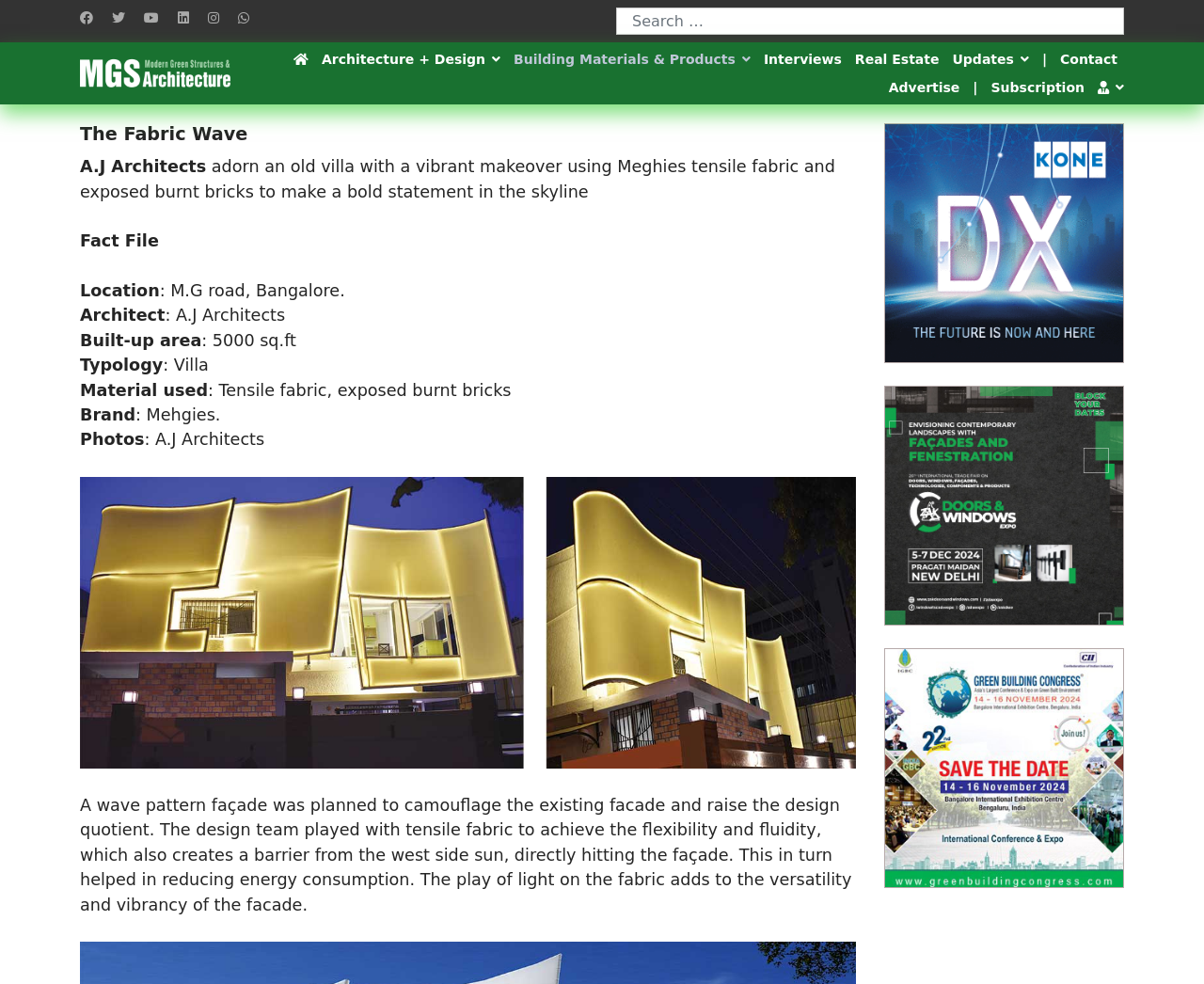Specify the bounding box coordinates of the area that needs to be clicked to achieve the following instruction: "Read about Architecture + Design".

[0.267, 0.053, 0.403, 0.068]